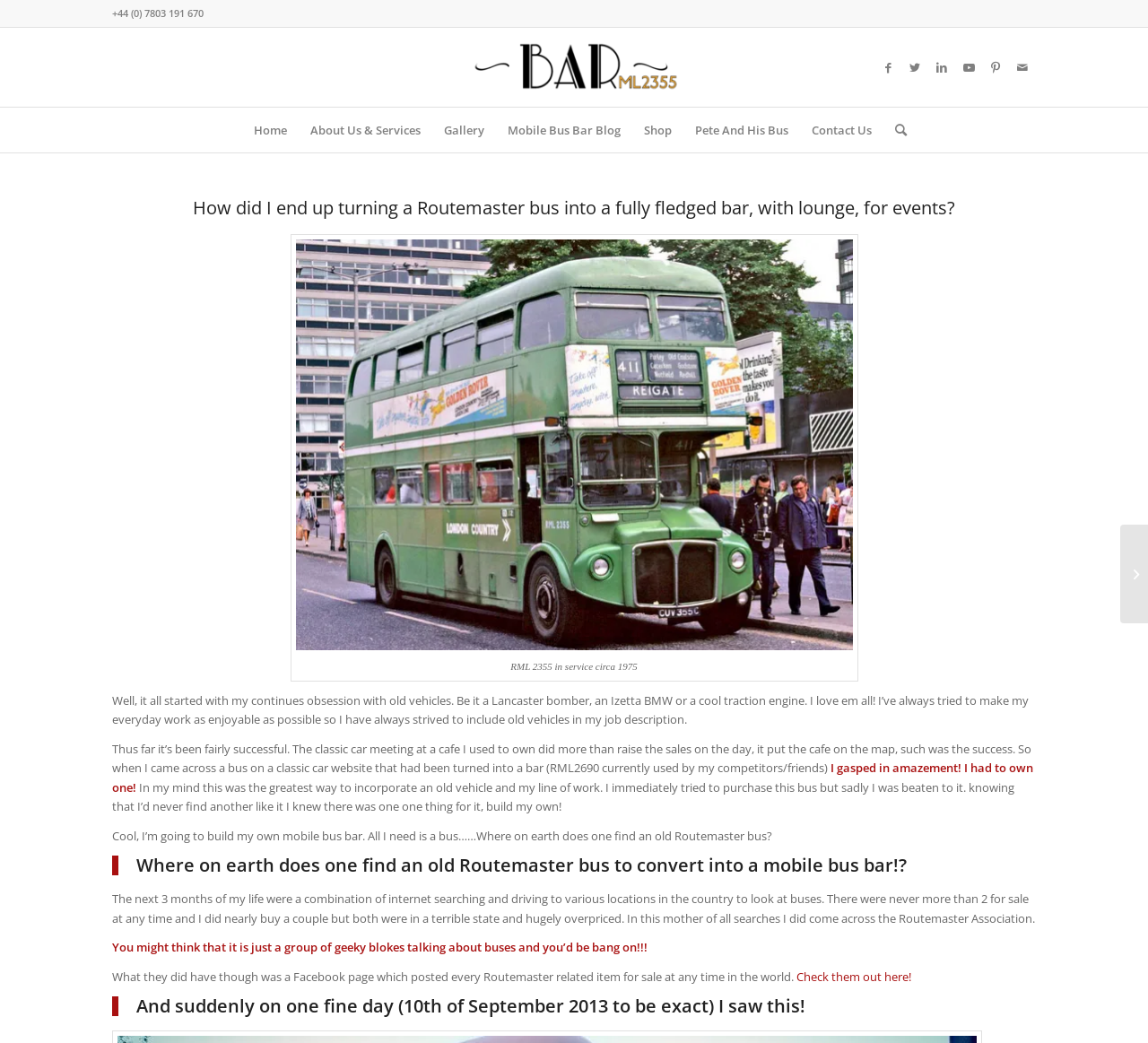How many social media links are on the webpage?
Relying on the image, give a concise answer in one word or a brief phrase.

5